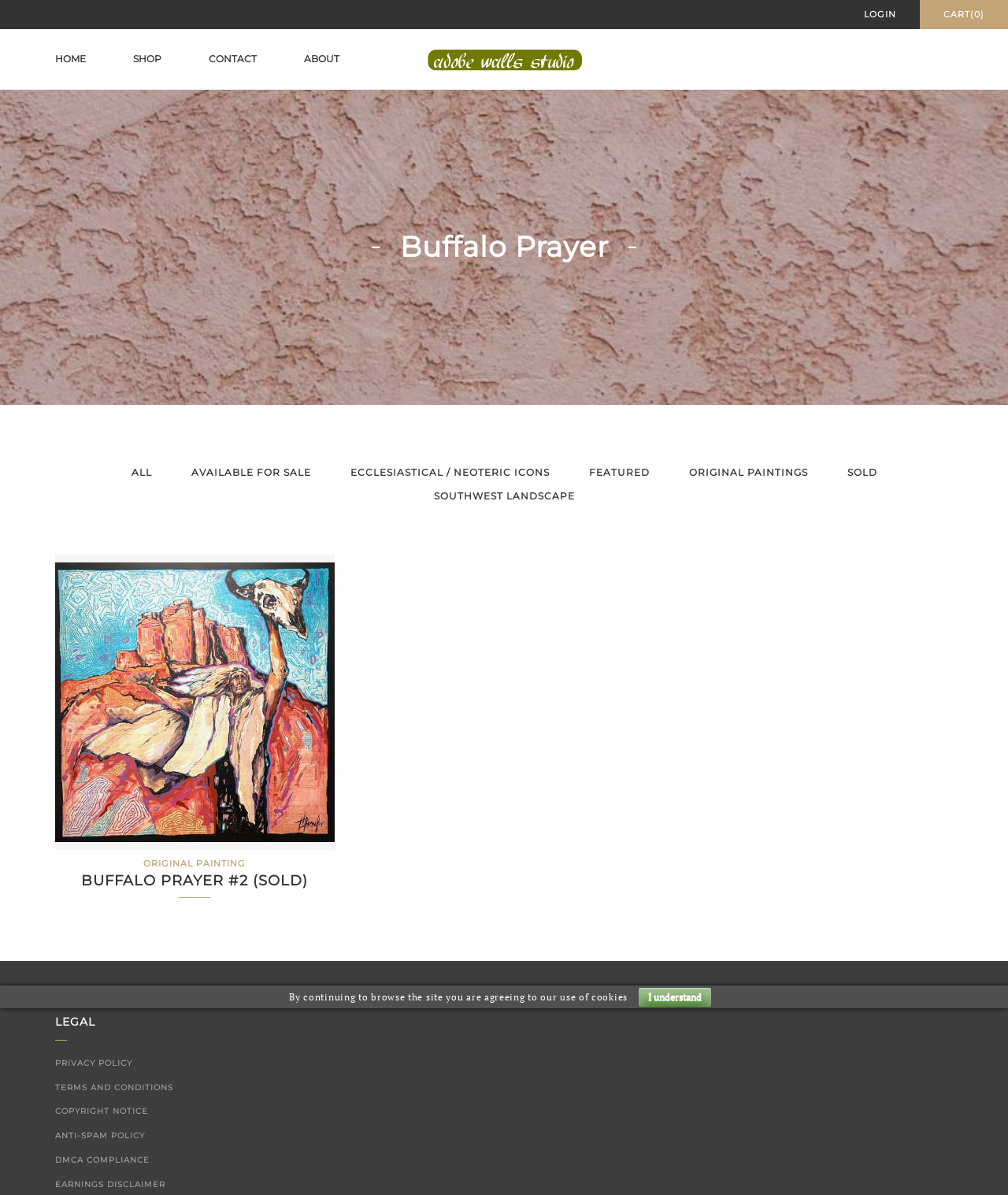Please determine the bounding box coordinates of the element to click on in order to accomplish the following task: "go to login page". Ensure the coordinates are four float numbers ranging from 0 to 1, i.e., [left, top, right, bottom].

[0.834, 0.0, 0.912, 0.024]